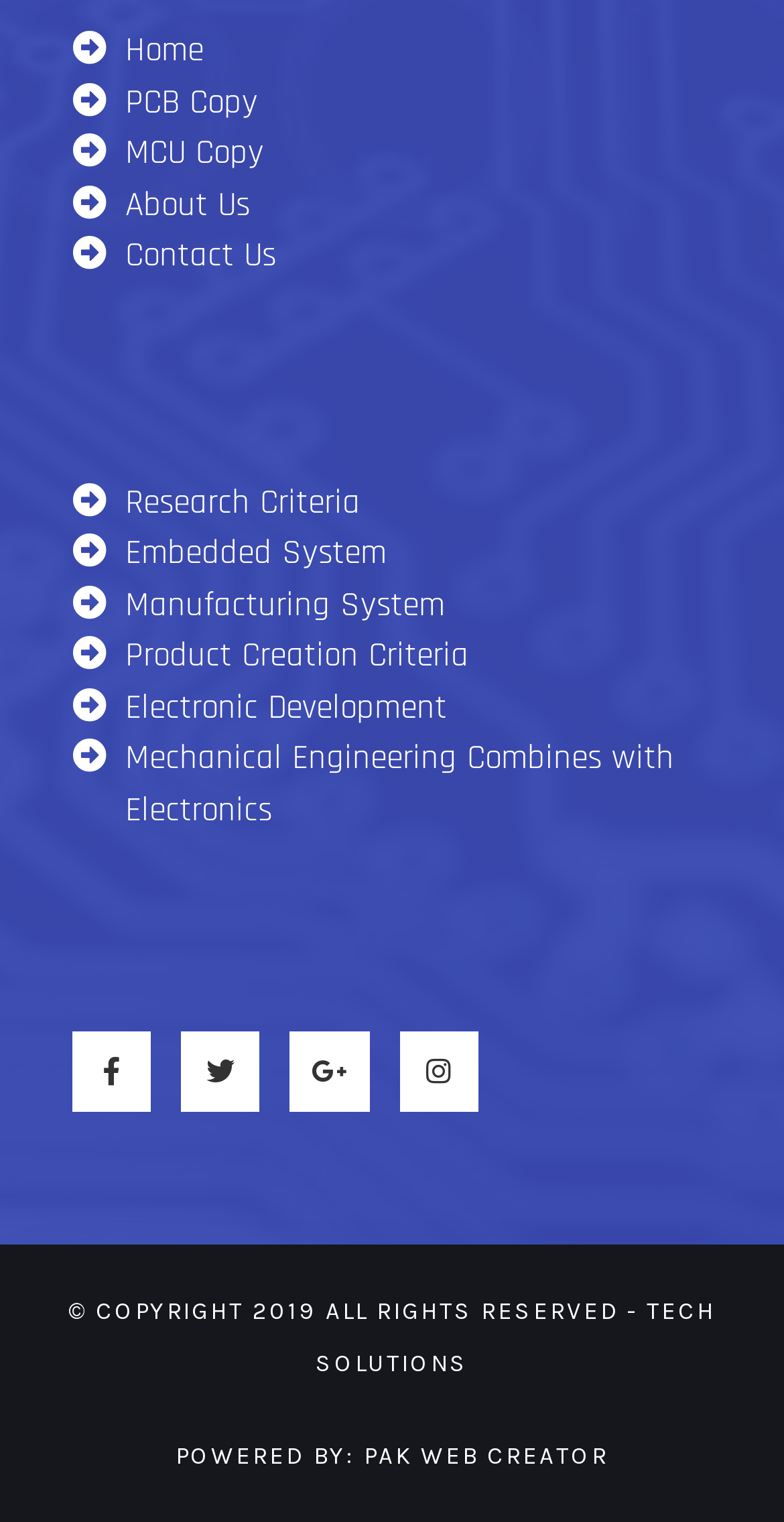Bounding box coordinates are specified in the format (top-left x, top-left y, bottom-right x, bottom-right y). All values are floating point numbers bounded between 0 and 1. Please provide the bounding box coordinate of the region this sentence describes: Product Creation Criteria​

[0.092, 0.415, 0.908, 0.449]